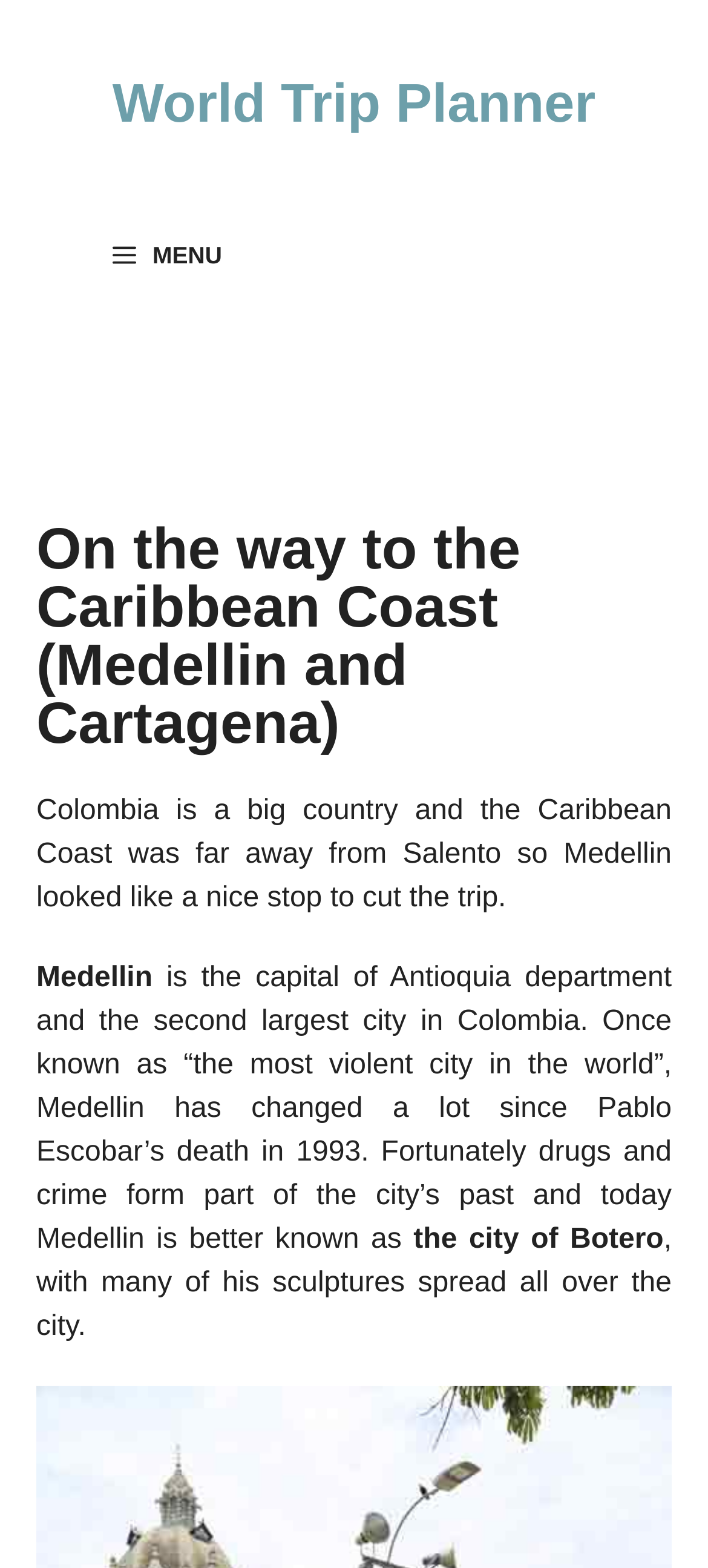Use a single word or phrase to answer the question: 
What is the capital of Antioquia department?

Medellin